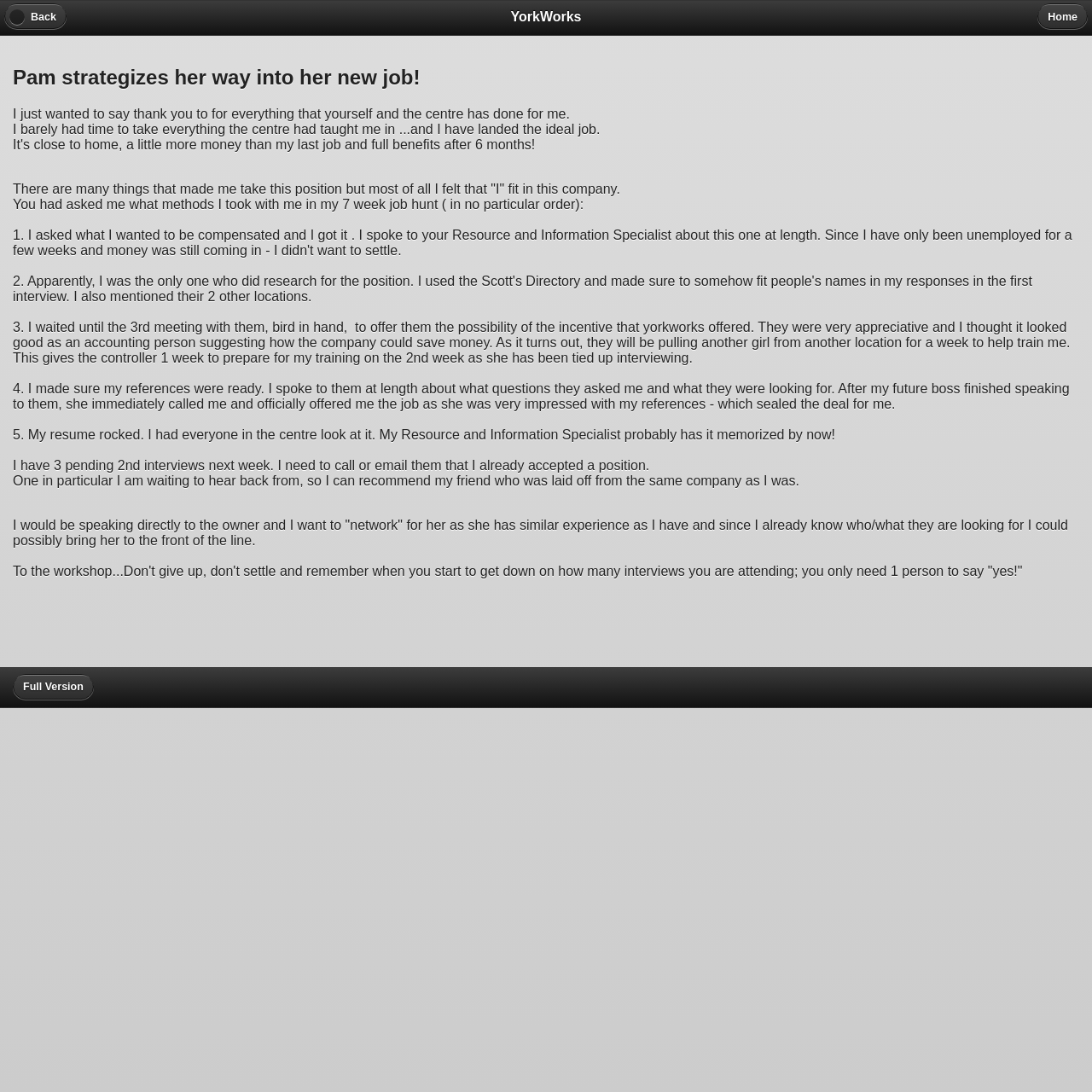What is Pam's current job status?
Give a single word or phrase as your answer by examining the image.

She got the ideal job